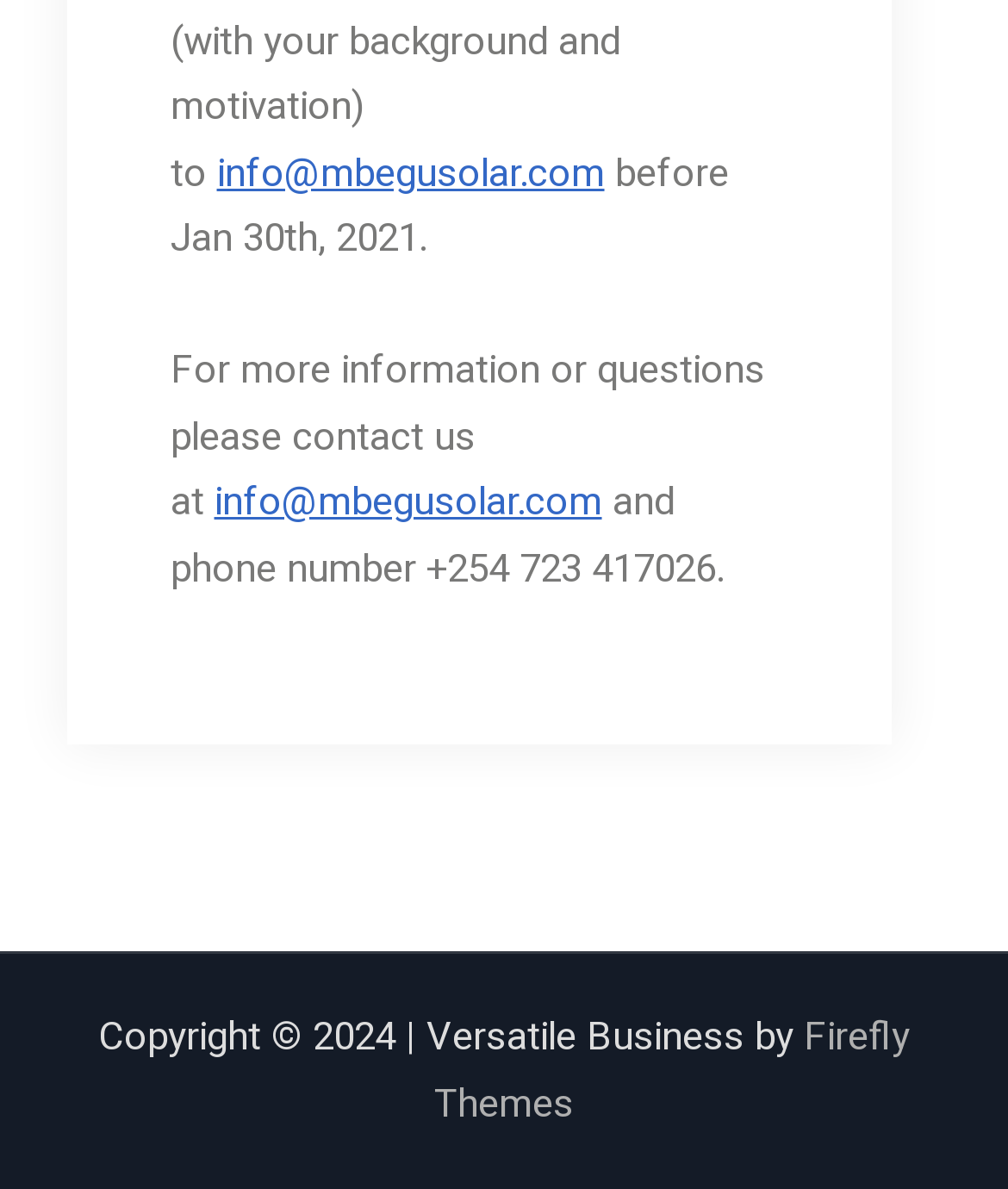Respond with a single word or phrase:
What is the copyright year?

2024